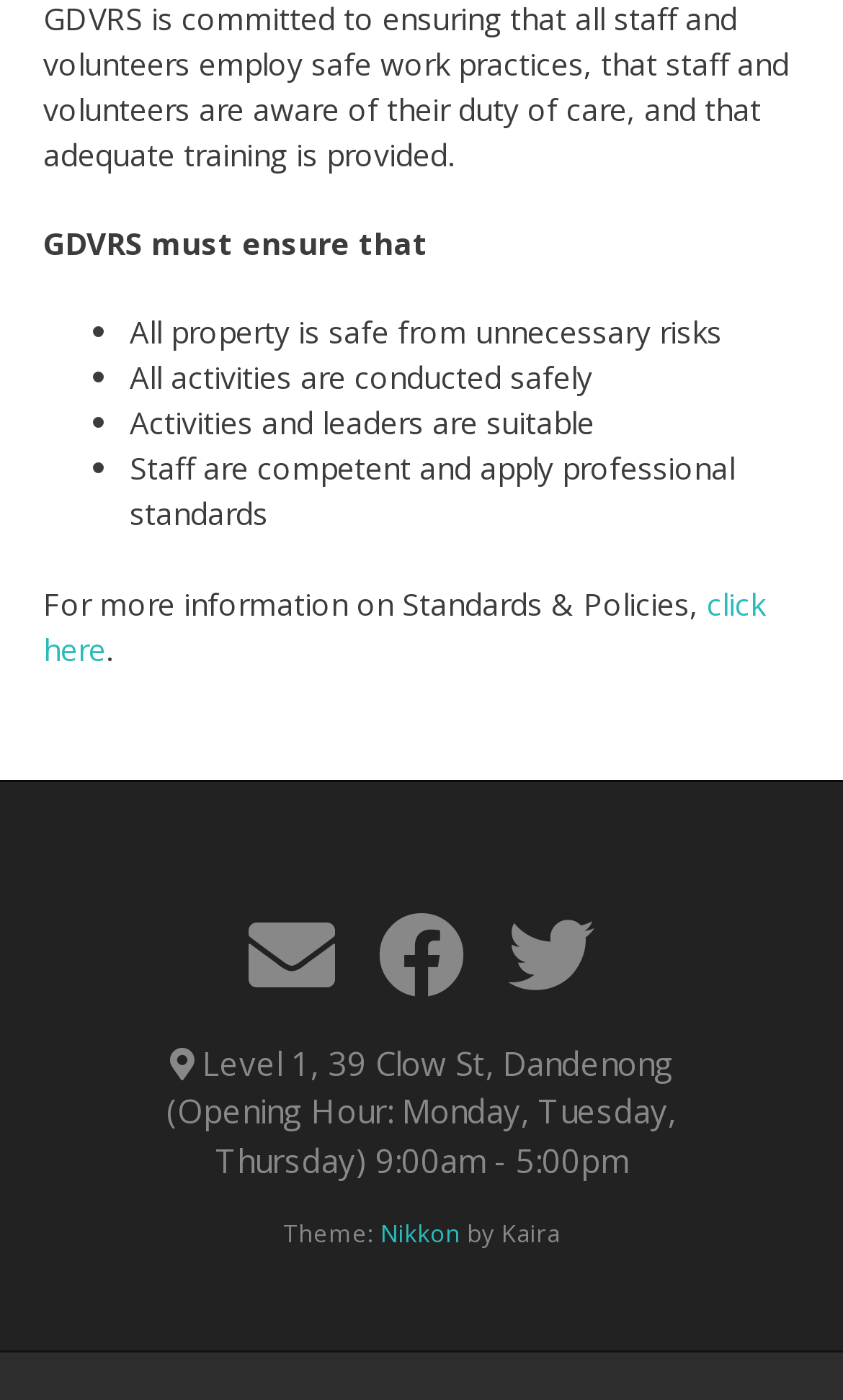Determine the bounding box coordinates for the HTML element mentioned in the following description: "Nikkon". The coordinates should be a list of four floats ranging from 0 to 1, represented as [left, top, right, bottom].

[0.451, 0.869, 0.546, 0.892]